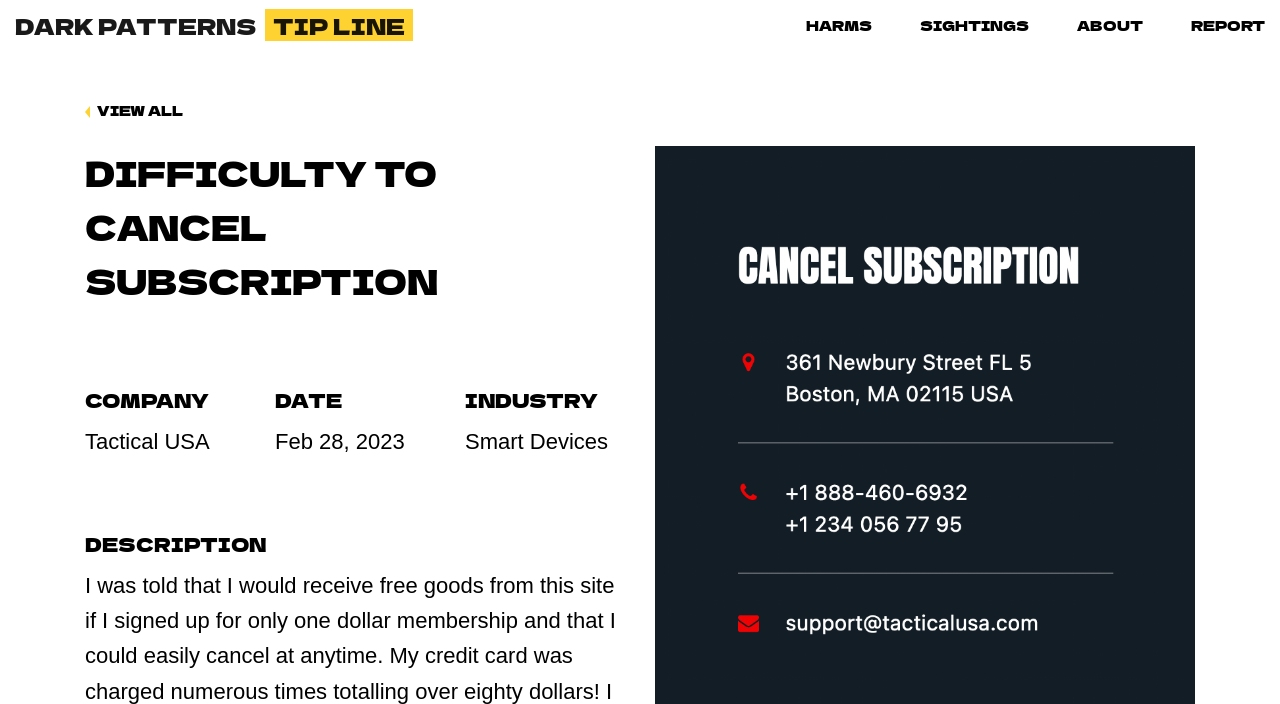For the given element description The Fundamentals of Electromagnetic Compliance, determine the bounding box coordinates of the UI element. The coordinates should follow the format (top-left x, top-left y, bottom-right x, bottom-right y) and be within the range of 0 to 1.

None